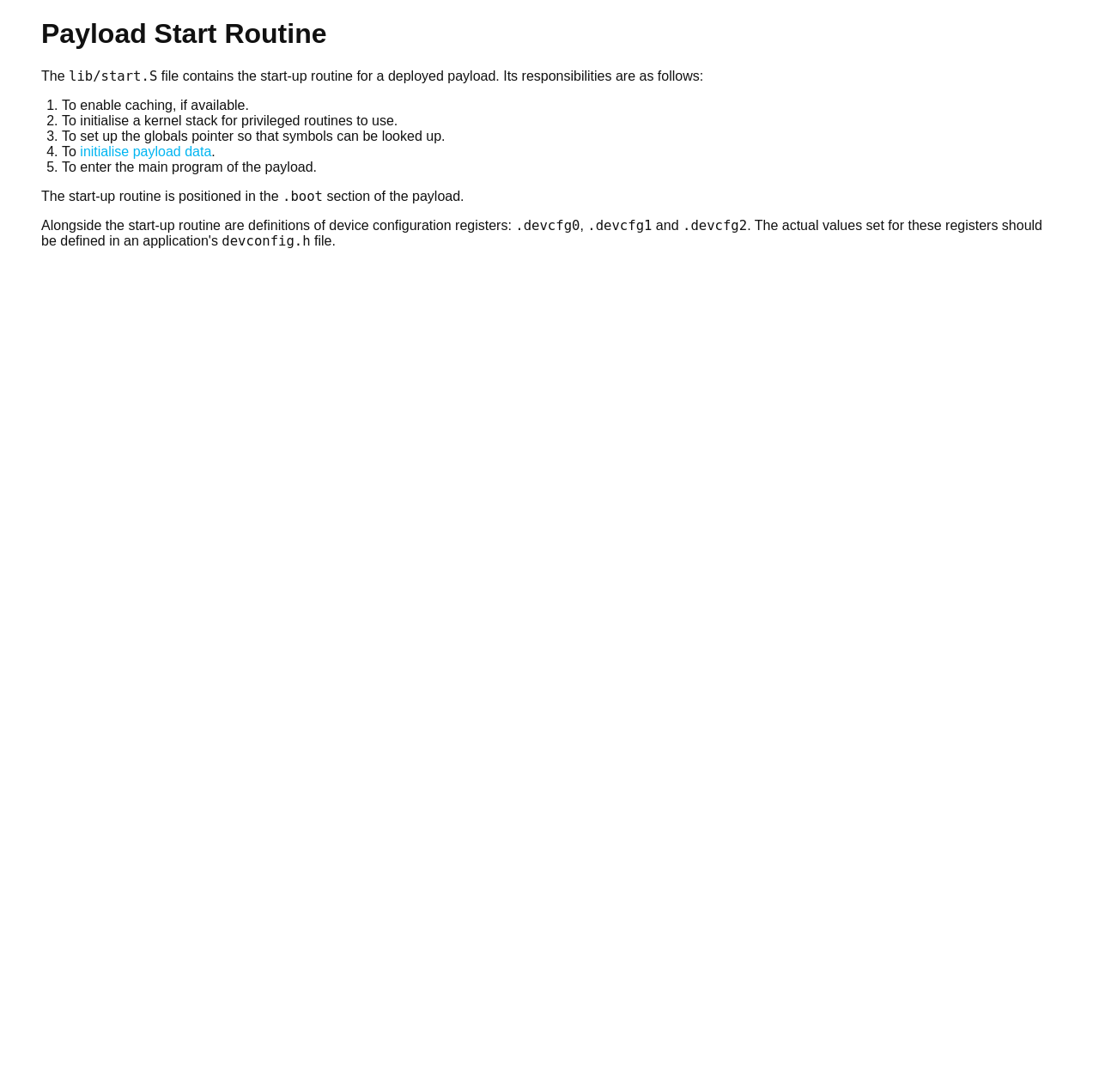Create a detailed summary of all the visual and textual information on the webpage.

The webpage is about the Payload Start Routine, which is a deployed payload's start-up routine. At the top, there is a heading with the same title. Below the heading, there is a brief introduction to the file, stating that it contains the start-up routine and its responsibilities.

The responsibilities are listed in a numbered list, with five items. The first item is to enable caching if available, the second is to initialize a kernel stack for privileged routines, the third is to set up the globals pointer for symbol lookup, the fourth is to initialize payload data, and the fifth is to enter the main program of the payload. Each list item has a corresponding number marker.

Below the list, there is a paragraph explaining that the start-up routine is positioned in the .boot section of the payload. Alongside the start-up routine, there are definitions of device configuration registers, including .devcfg0, .devcfg1, and .devcfg2, which are referenced in the devconfig.h file.

There is a link to "initialise payload data" within the fourth list item. The text is organized in a clear and structured manner, with headings, paragraphs, and lists used to convey the information.